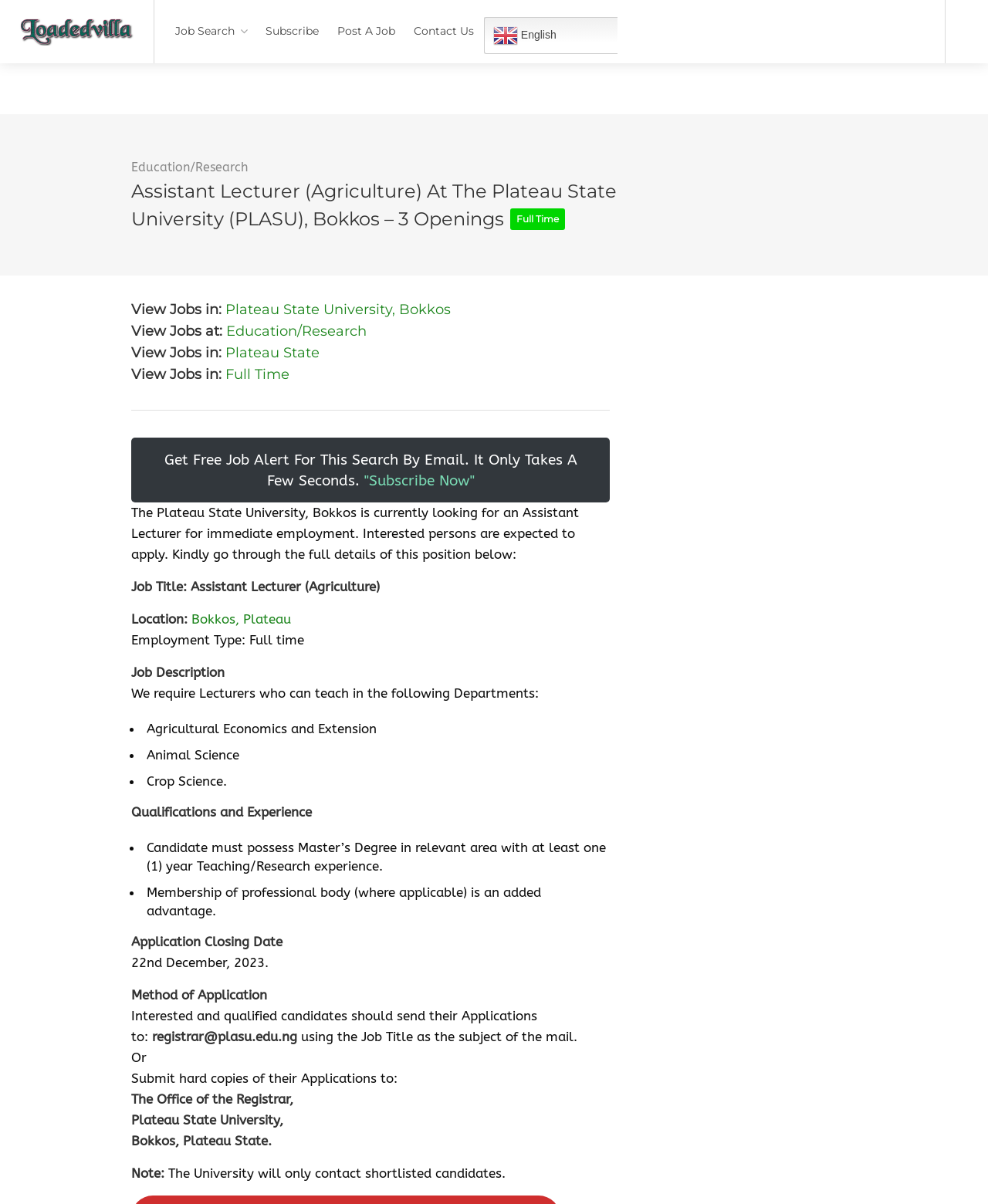What is the location of the job?
Respond with a short answer, either a single word or a phrase, based on the image.

Bokkos, Plateau State